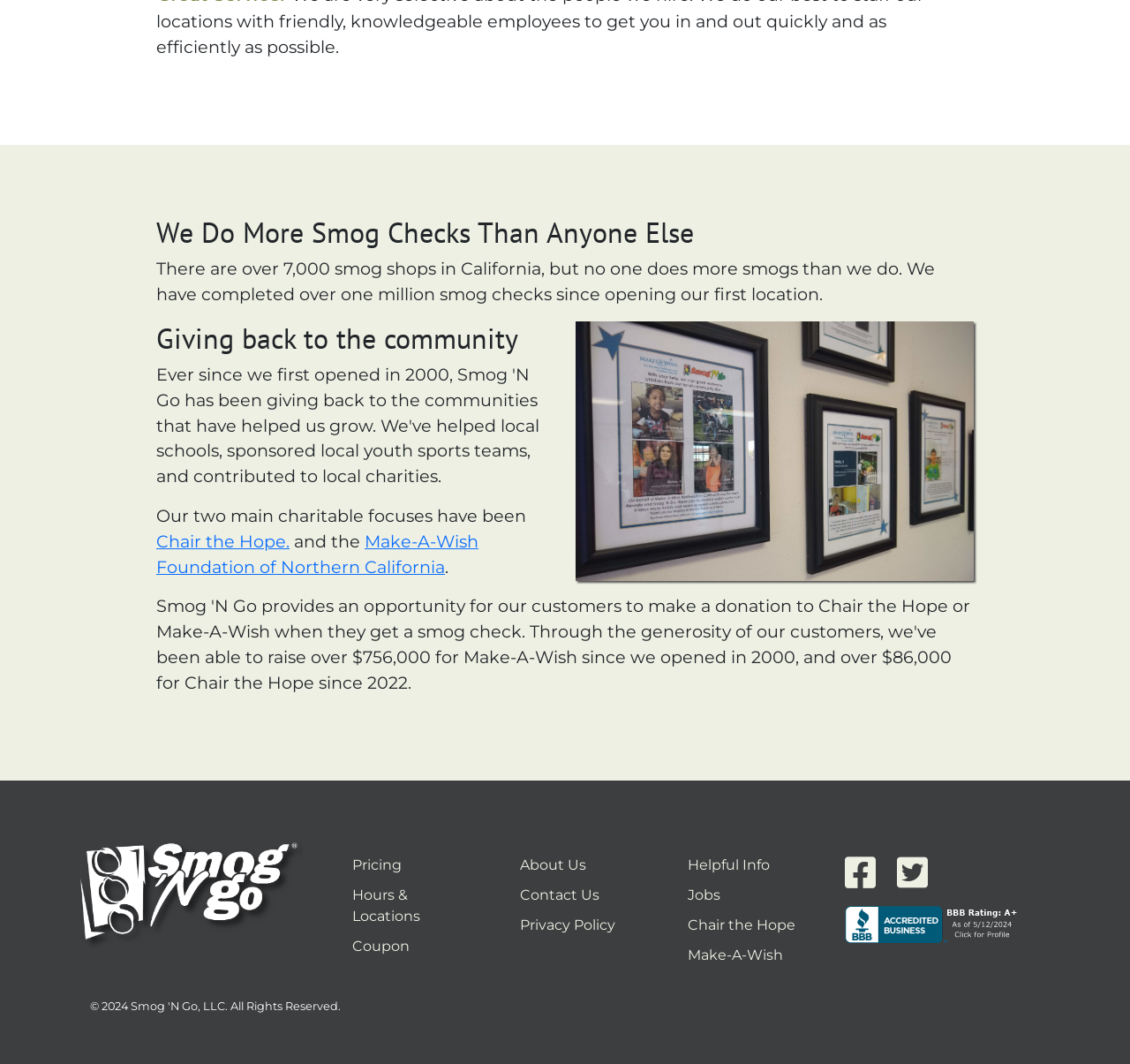Analyze the image and answer the question with as much detail as possible: 
What is the purpose of the image at the top of the page?

The image is placed below the heading 'We Do More Smog Checks Than Anyone Else', and it does not have any OCR text or element description, suggesting that it is used to visually reinforce the company's achievement in smog checks.